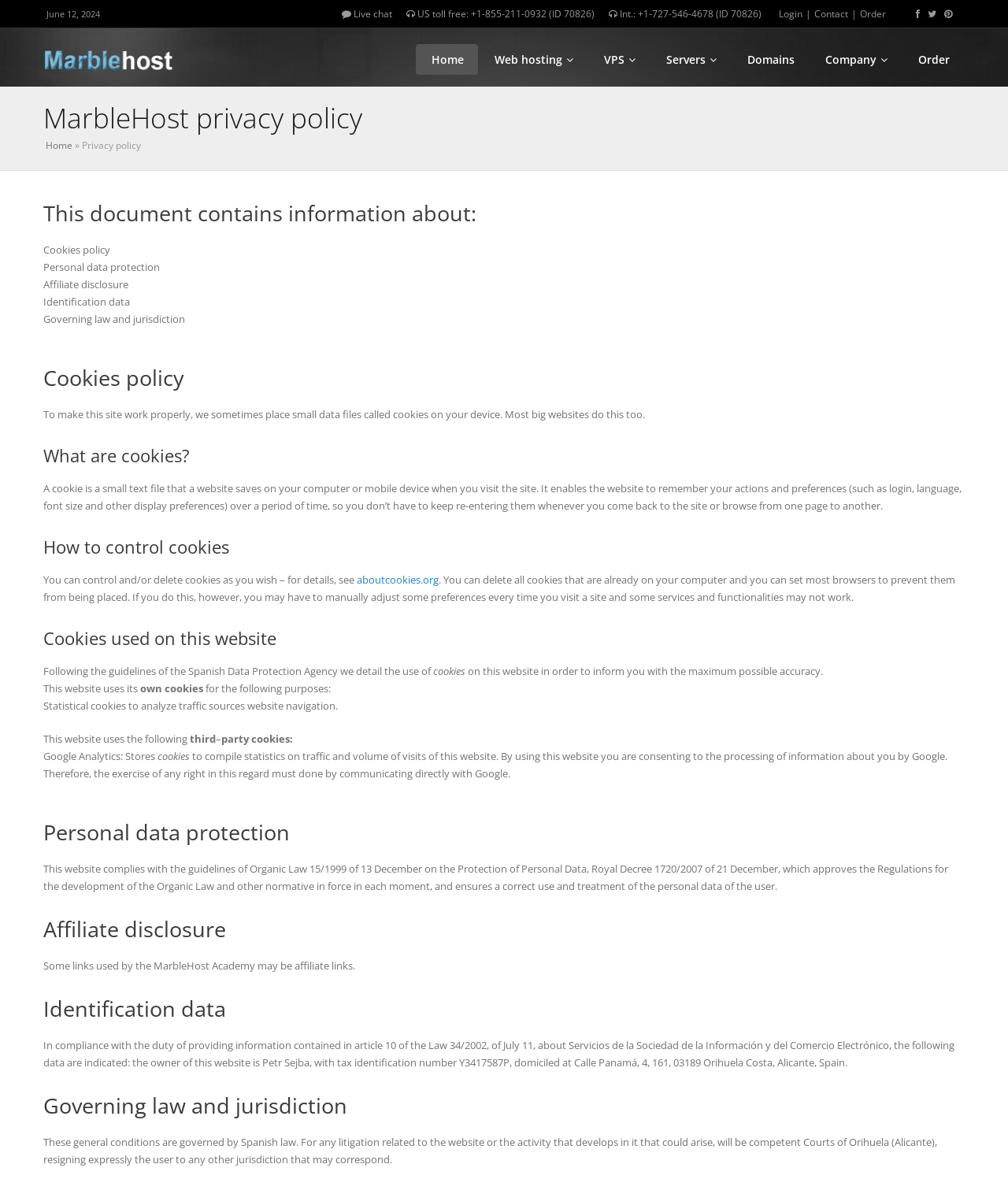Use one word or a short phrase to answer the question provided: 
What law governs the general conditions of this website?

Spanish law